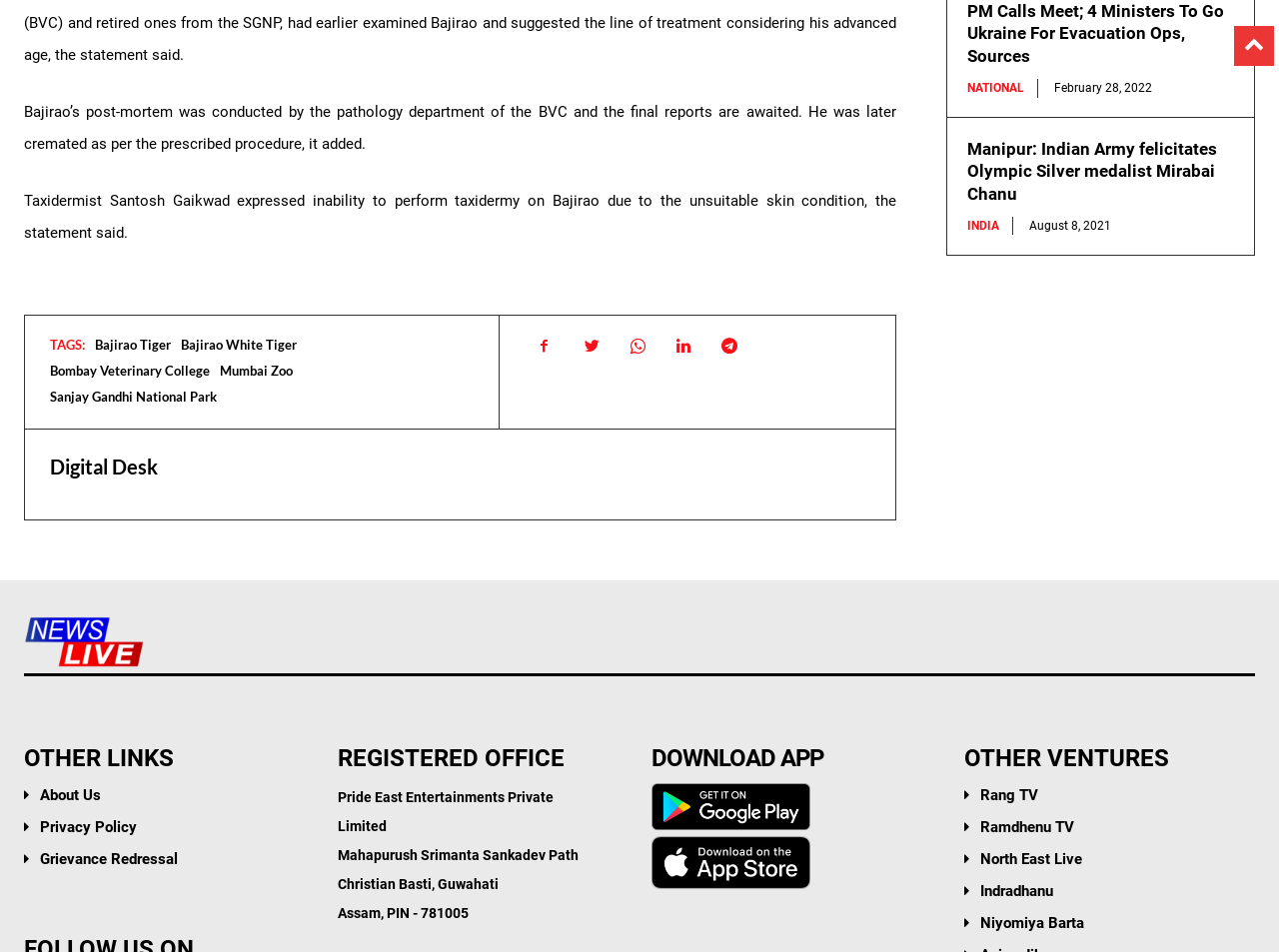Provide a one-word or brief phrase answer to the question:
What is the date of the second news article?

August 8, 2021